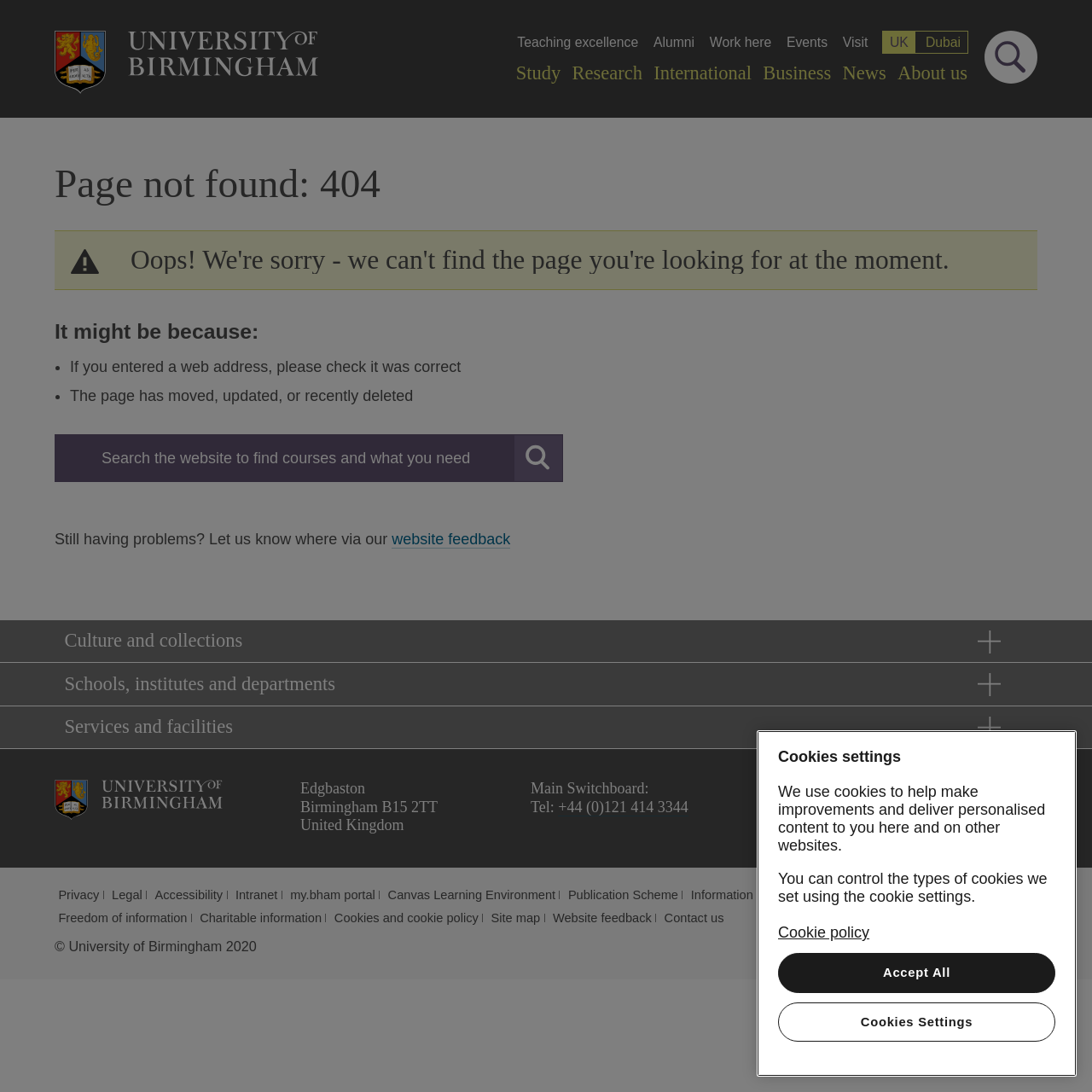What is the location of the university?
Examine the screenshot and reply with a single word or phrase.

Edgbaston, Birmingham B15 2TT, United Kingdom